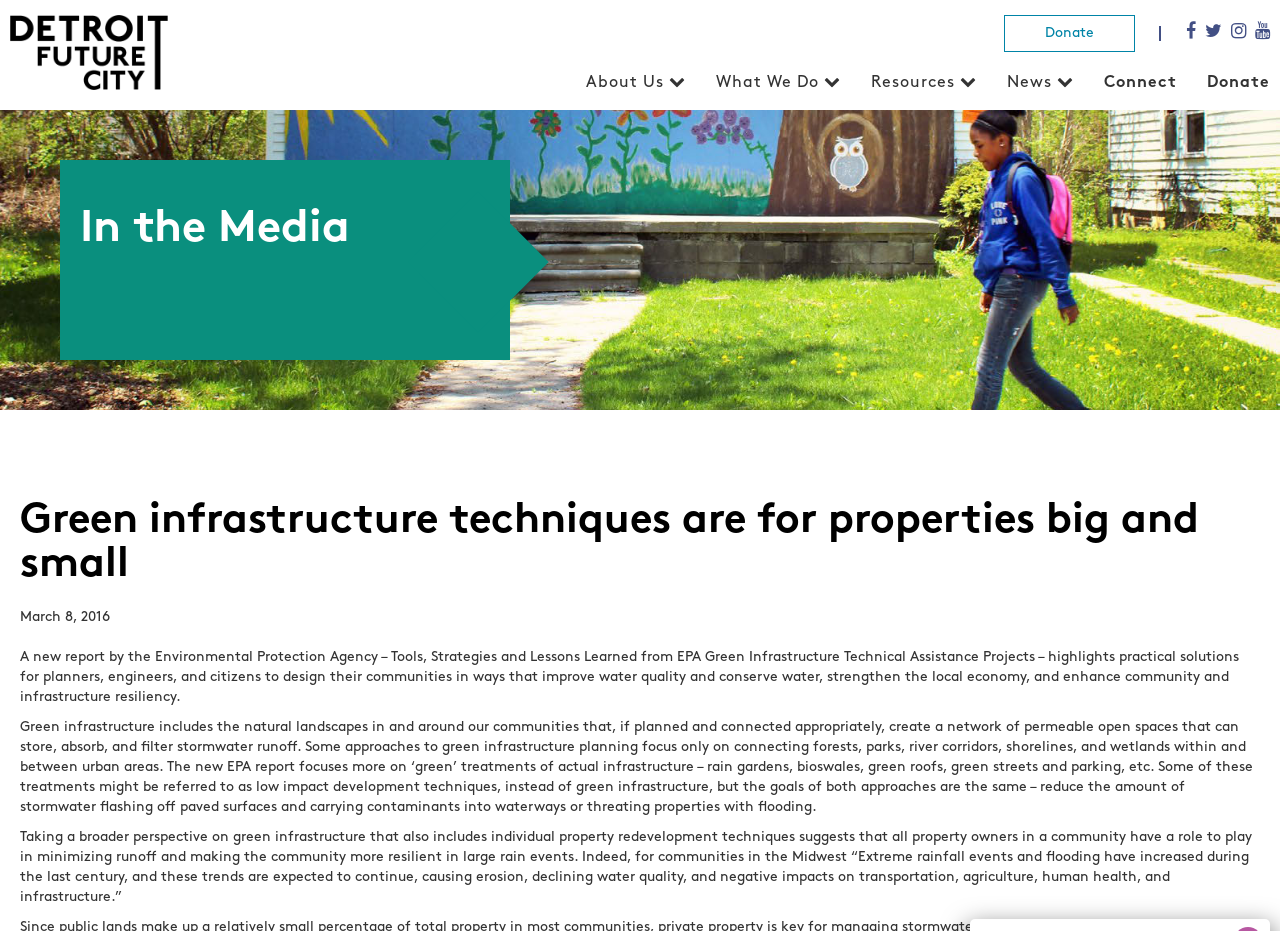How many links are in the top navigation bar?
Answer with a single word or phrase, using the screenshot for reference.

6